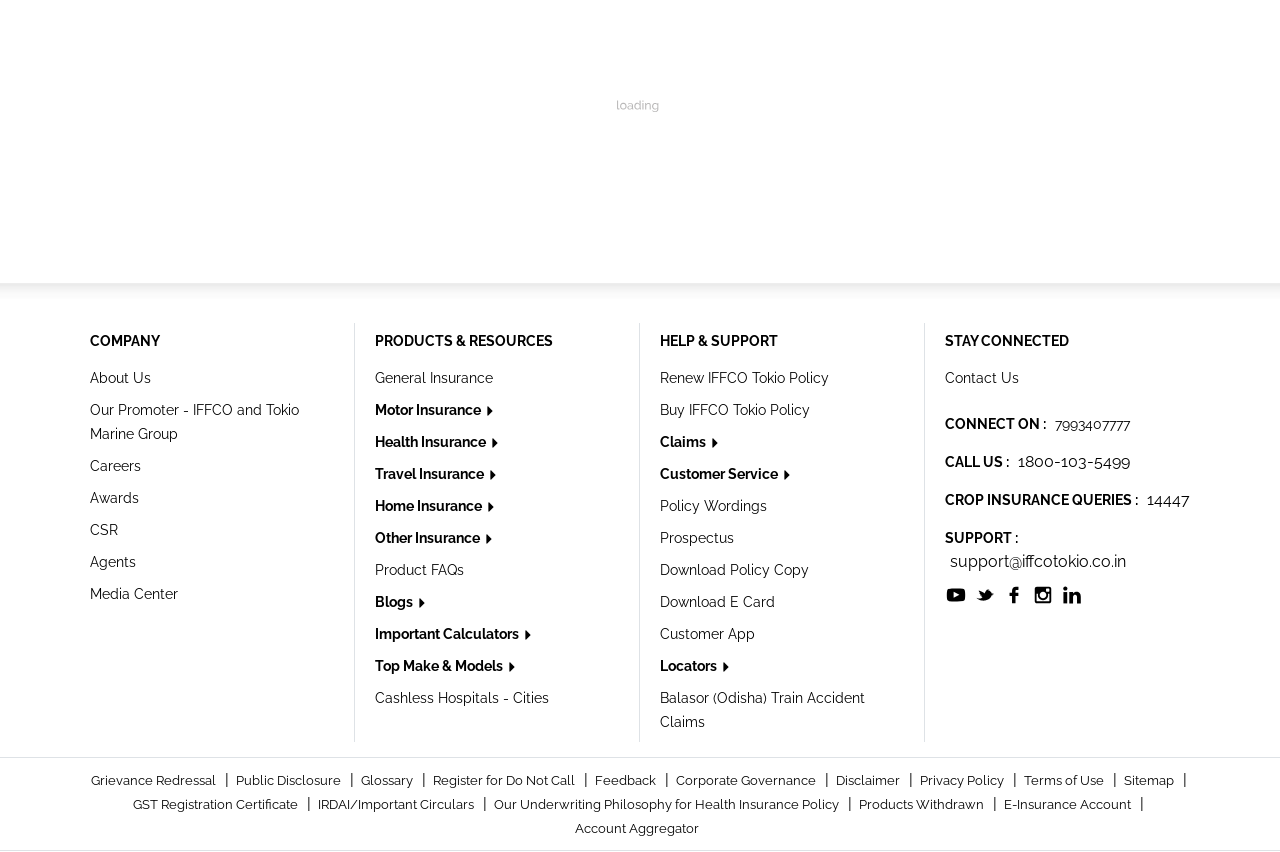Please identify the bounding box coordinates of the element that needs to be clicked to execute the following command: "View General Insurance". Provide the bounding box using four float numbers between 0 and 1, formatted as [left, top, right, bottom].

[0.293, 0.434, 0.385, 0.453]